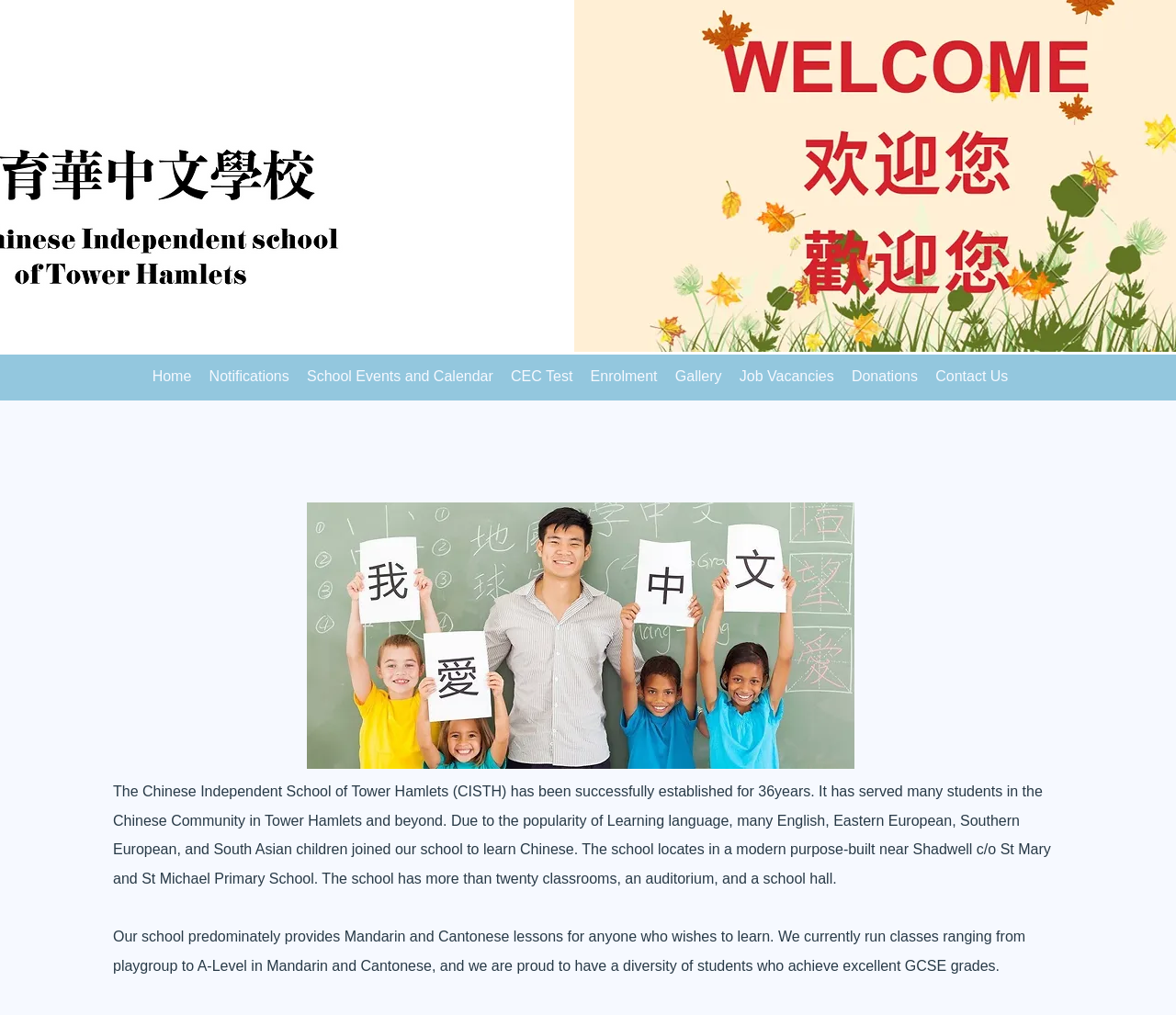Locate the bounding box coordinates of the element I should click to achieve the following instruction: "view gallery".

[0.567, 0.361, 0.621, 0.381]